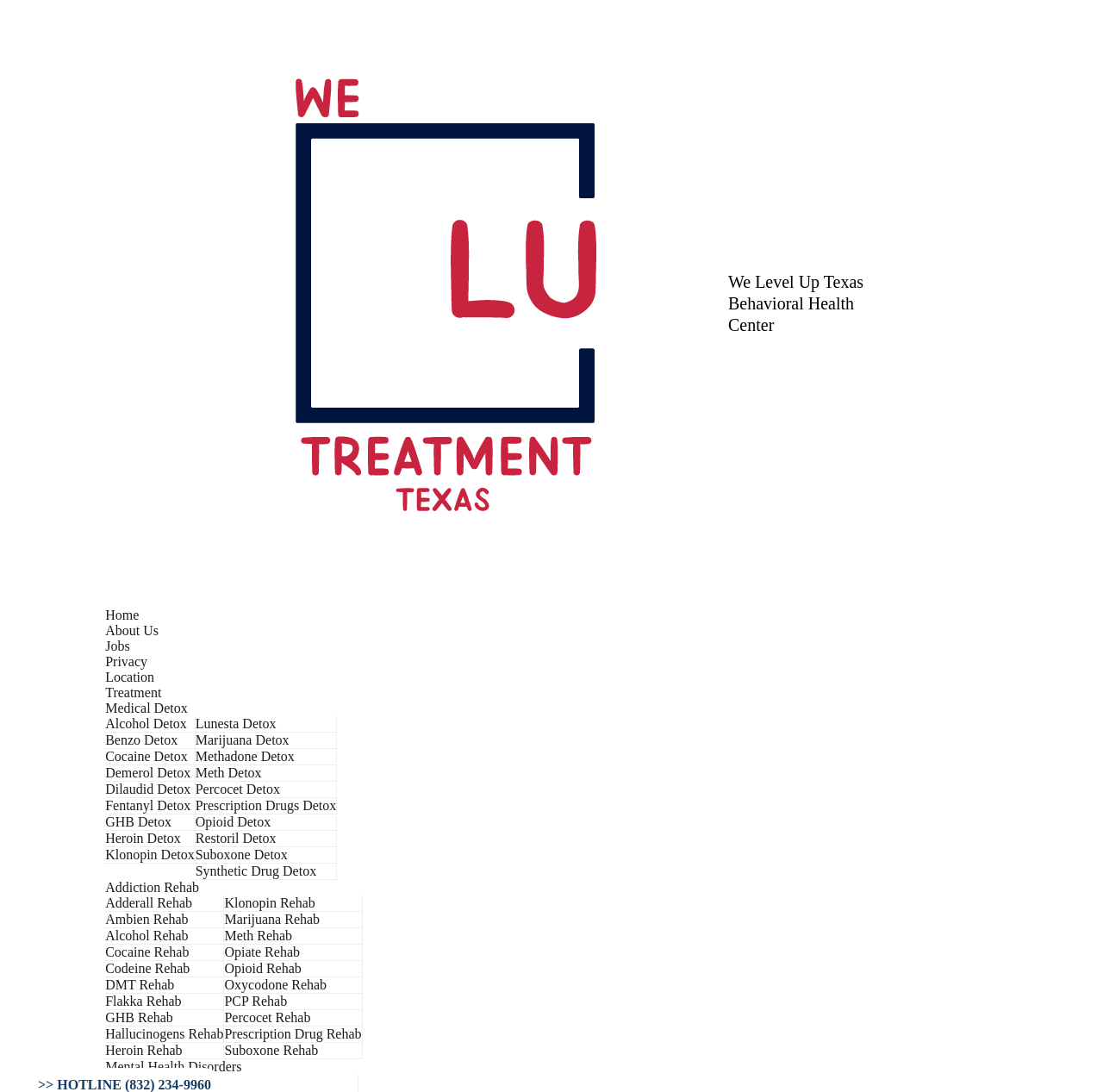Bounding box coordinates are specified in the format (top-left x, top-left y, bottom-right x, bottom-right y). All values are floating point numbers bounded between 0 and 1. Please provide the bounding box coordinate of the region this sentence describes: Heroin Detox

[0.095, 0.761, 0.164, 0.774]